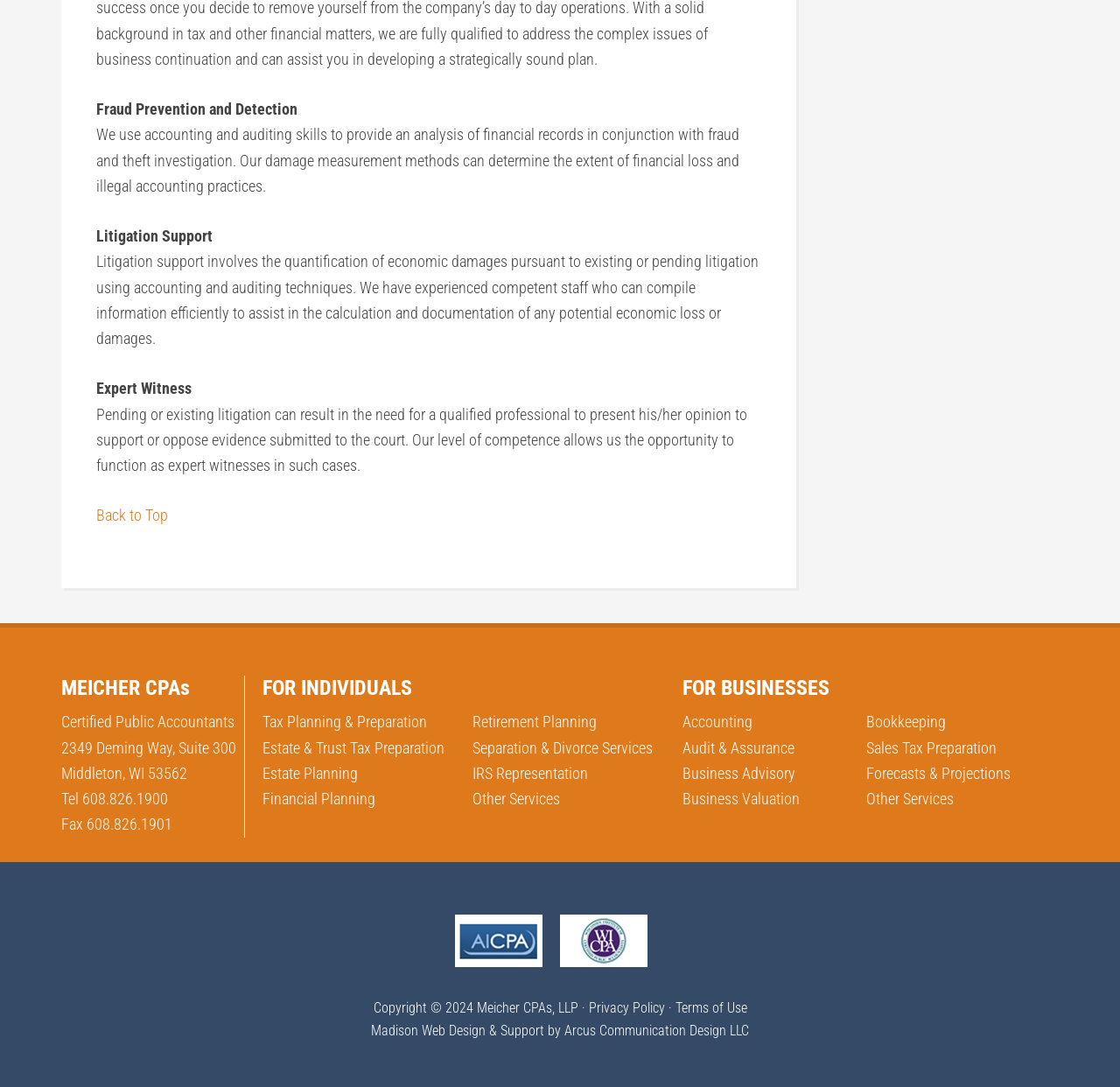Answer the following query with a single word or phrase:
What is the phone number of the accounting firm?

608.826.1900